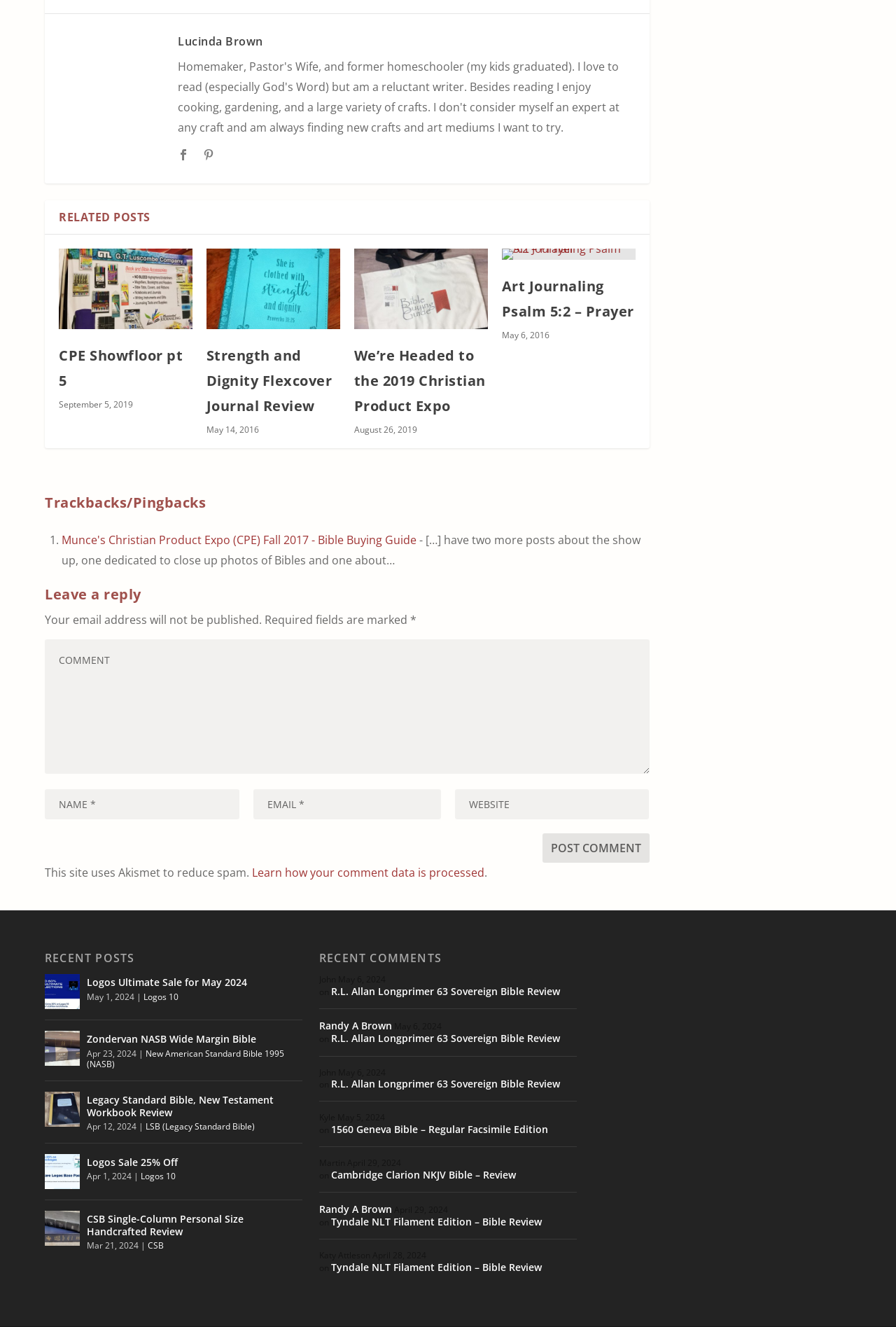Using the elements shown in the image, answer the question comprehensively: What is the purpose of the textbox with the label 'COMMENT'?

The purpose of the textbox with the label 'COMMENT' can be inferred from its location below the heading 'Leave a reply' and its proximity to the button 'Post Comment'. It is likely used to enter a comment to be posted.